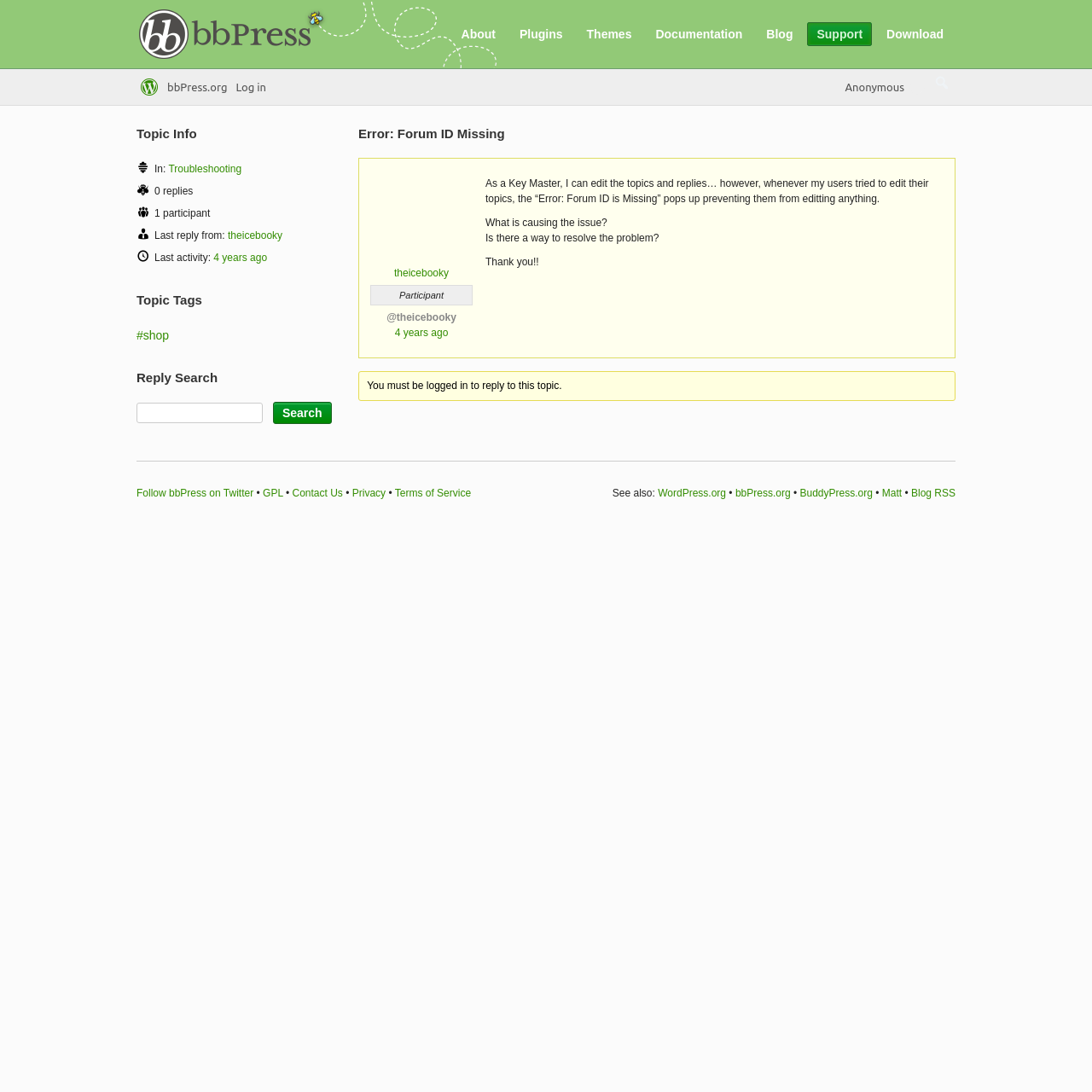Based on the provided description, "Blog", find the bounding box of the corresponding UI element in the screenshot.

[0.693, 0.02, 0.735, 0.042]